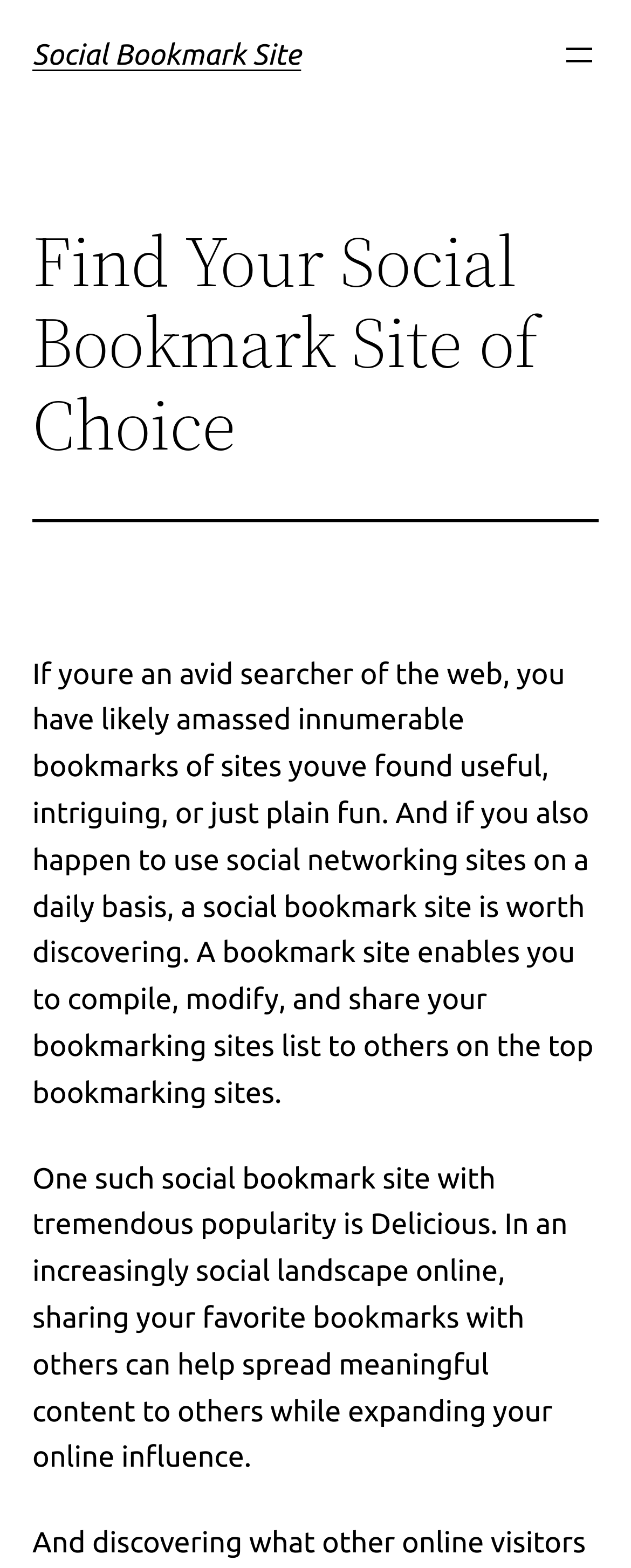What is the purpose of a social bookmark site?
Please provide a comprehensive answer based on the information in the image.

According to the webpage, a social bookmark site enables users to compile, modify, and share their bookmarking sites list to others on the top bookmarking sites. This is mentioned in the second paragraph of the webpage.